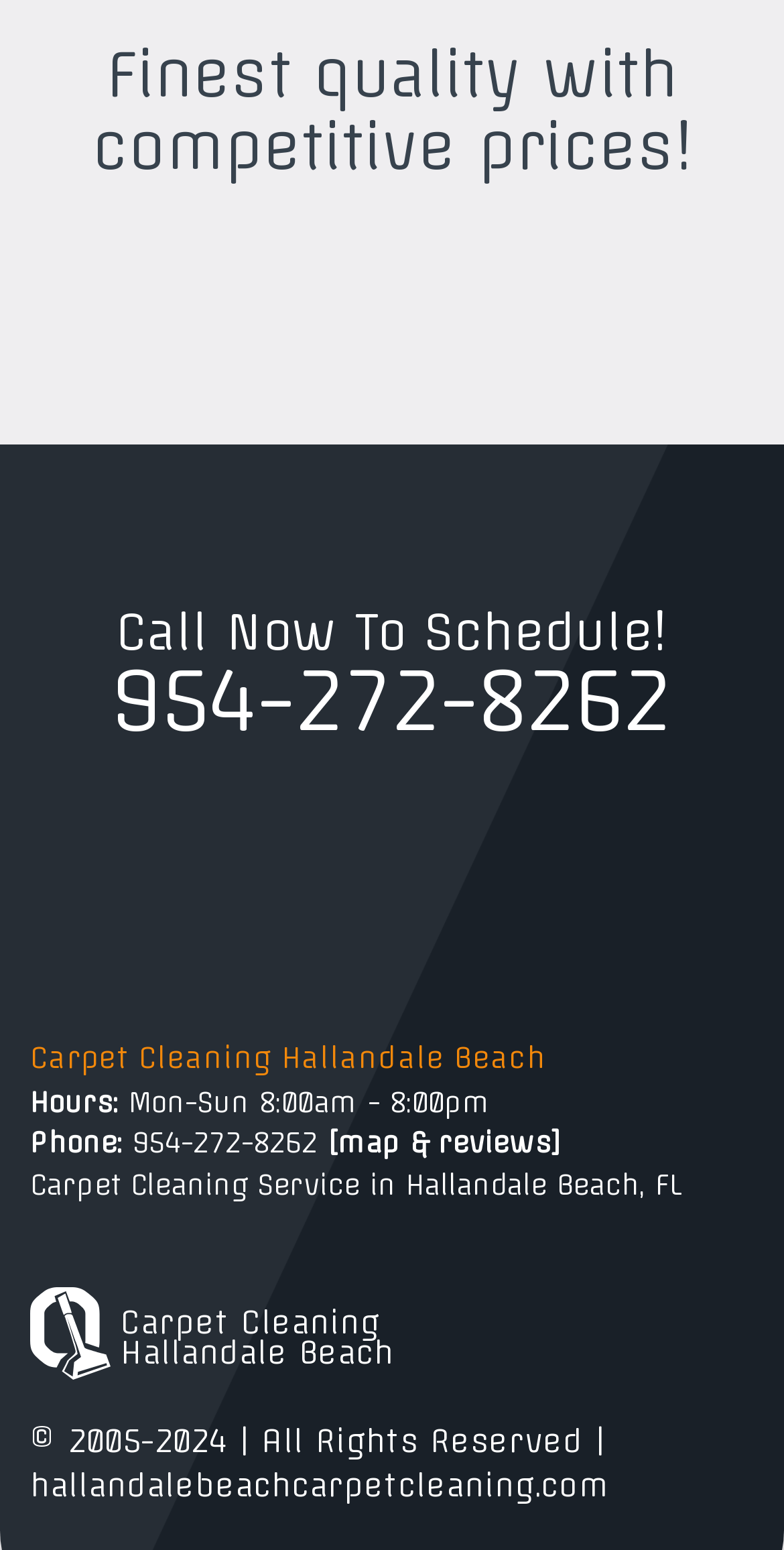Provide the bounding box coordinates, formatted as (top-left x, top-left y, bottom-right x, bottom-right y), with all values being floating point numbers between 0 and 1. Identify the bounding box of the UI element that matches the description: Contact

None